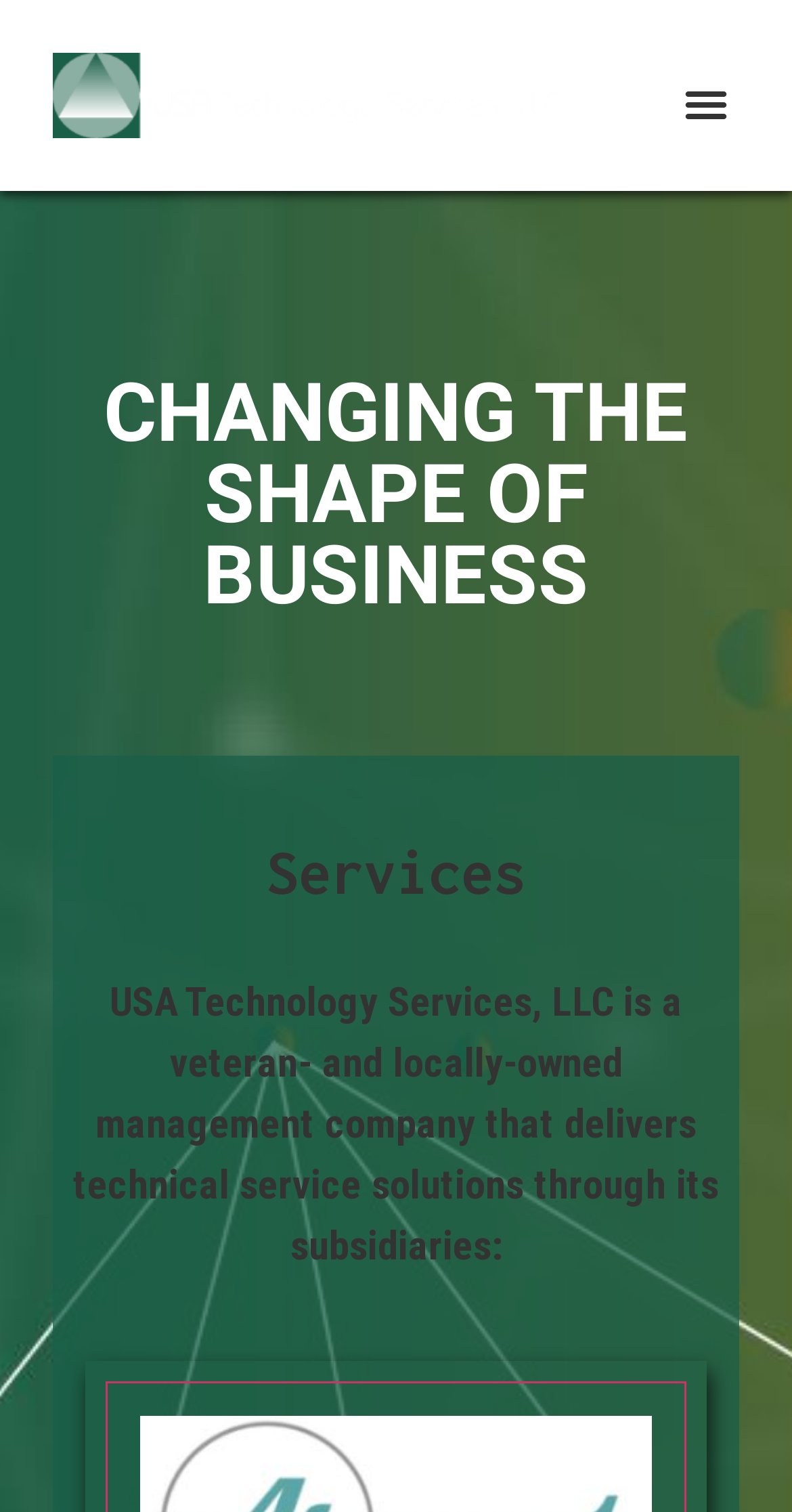Please extract and provide the main headline of the webpage.

CHANGING THE SHAPE OF BUSINESS